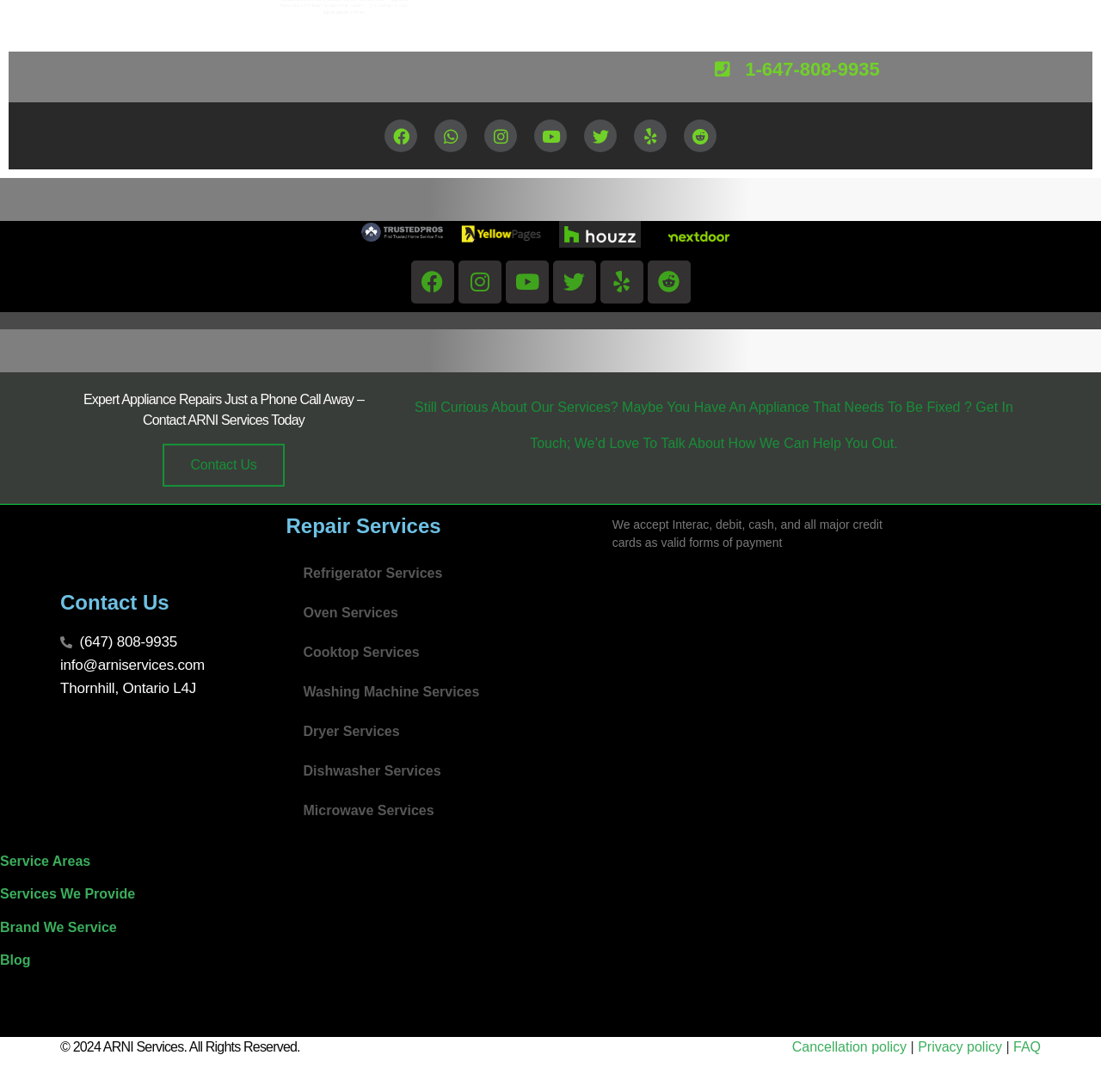Please locate the bounding box coordinates of the element that needs to be clicked to achieve the following instruction: "View Refrigerator Services". The coordinates should be four float numbers between 0 and 1, i.e., [left, top, right, bottom].

[0.26, 0.507, 0.417, 0.543]